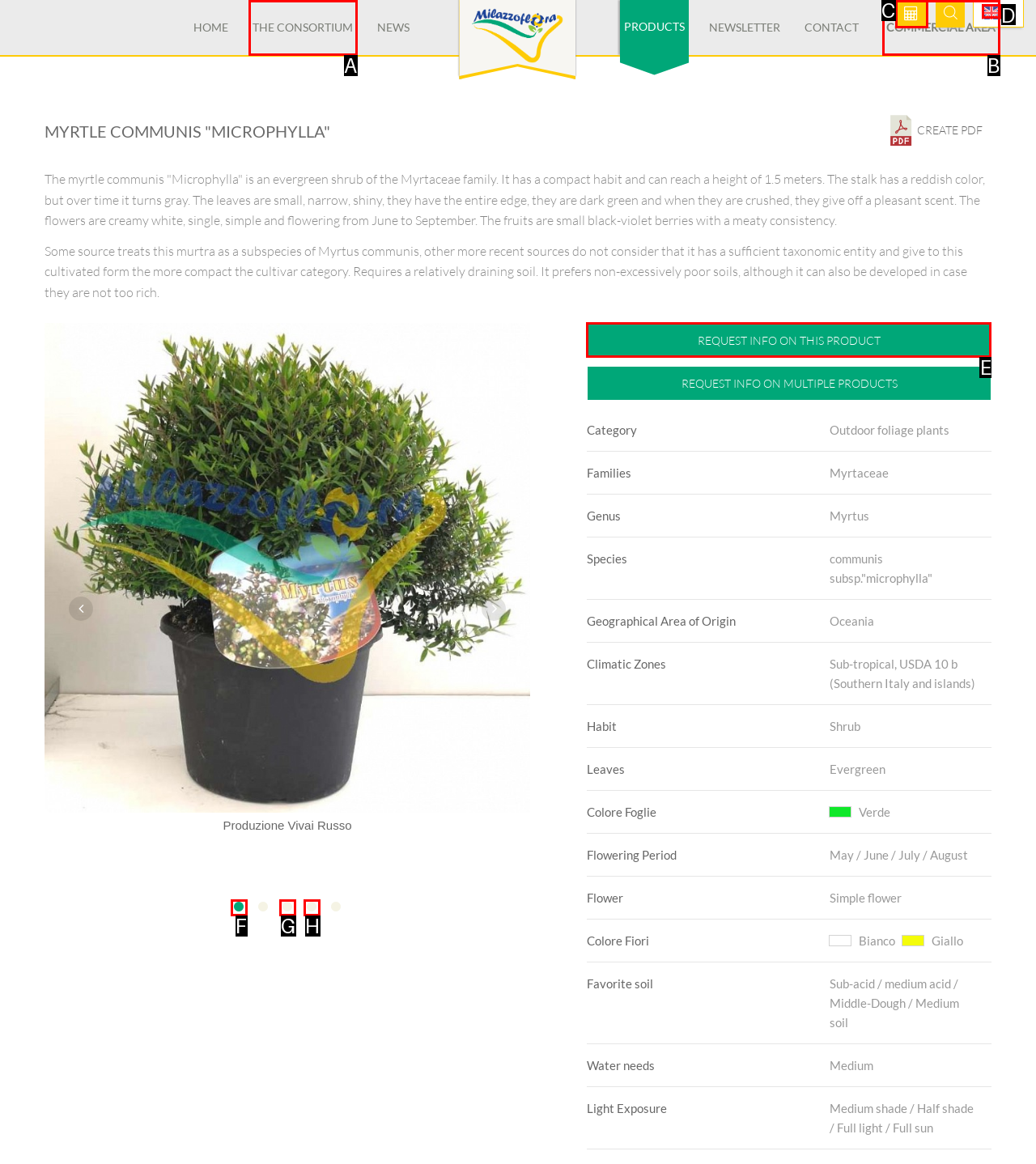Tell me which letter corresponds to the UI element that should be clicked to fulfill this instruction: Request info on this product
Answer using the letter of the chosen option directly.

E